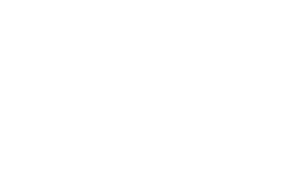What is the image often associated with?
Based on the screenshot, give a detailed explanation to answer the question.

The lock icon is often associated with encryption and online safety protocols, which are essential for secure browsing and protecting user data, especially in discussions surrounding website security and safety ratings.